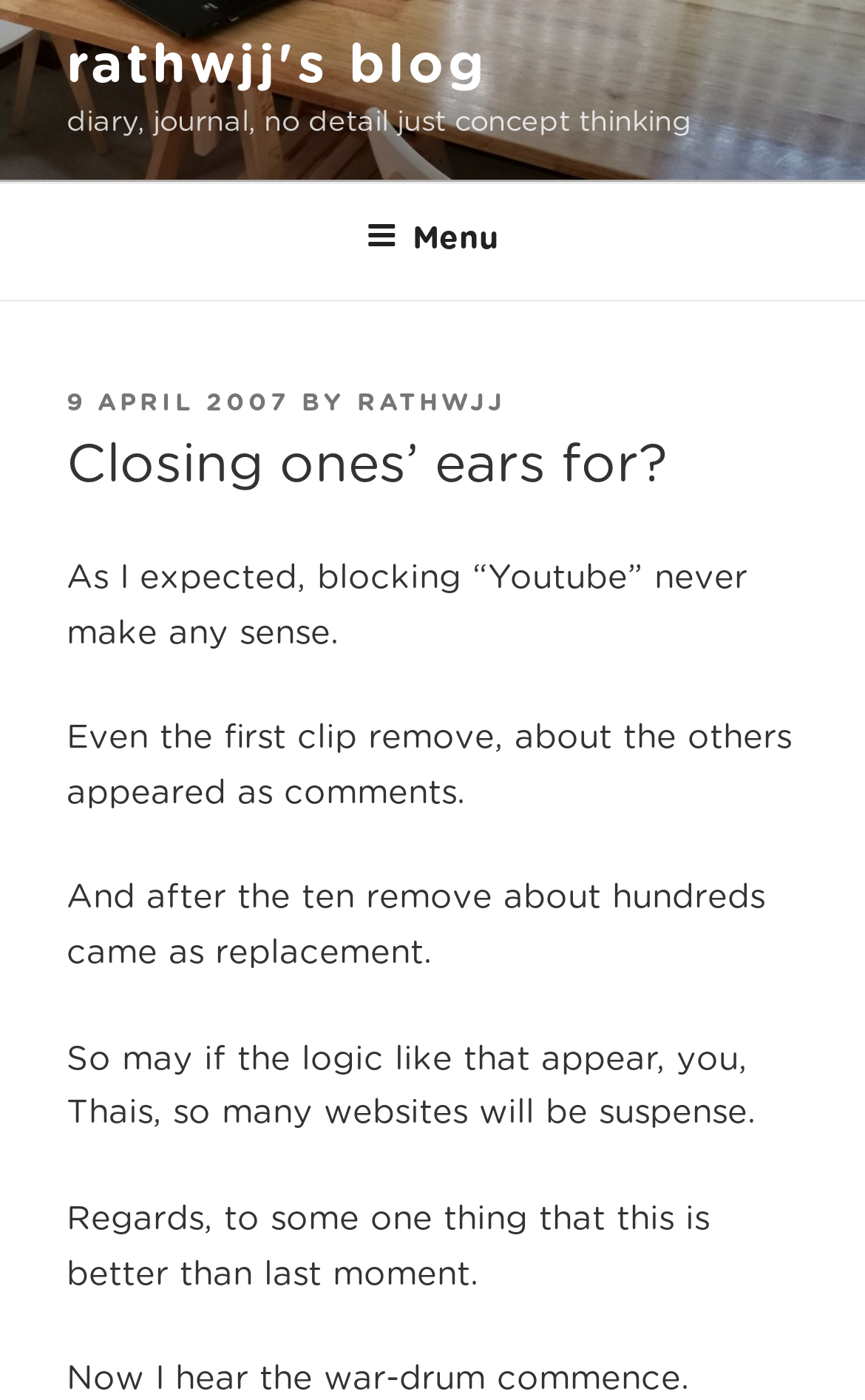What is the last sentence of the post?
Using the image as a reference, deliver a detailed and thorough answer to the question.

I looked at the last StaticText element that contains the paragraphs of the post, and found that the last sentence is 'Now I hear the war-drum commence.'.